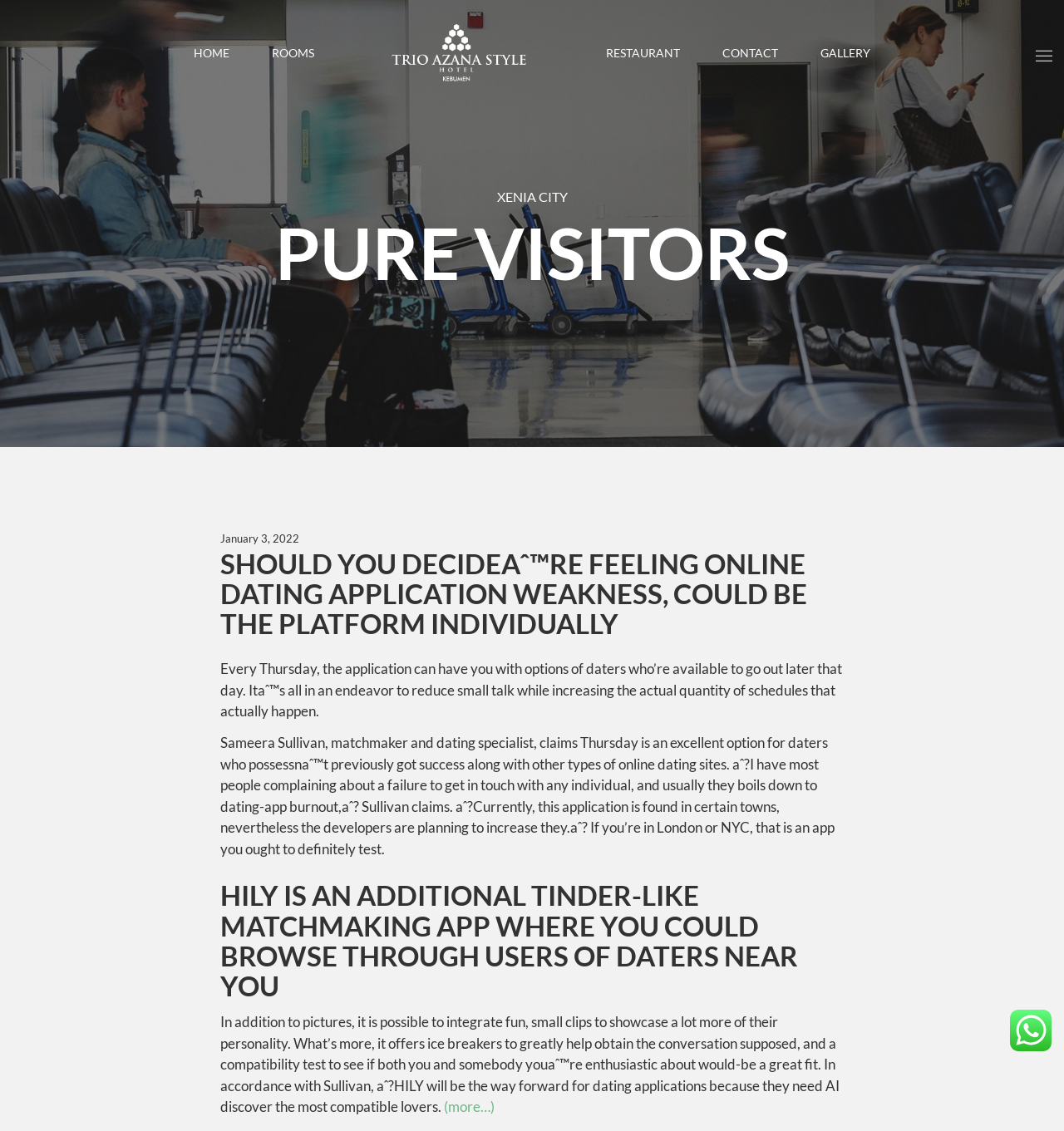What is the name of the matchmaker mentioned in the article?
Please answer the question with a single word or phrase, referencing the image.

Sameera Sullivan